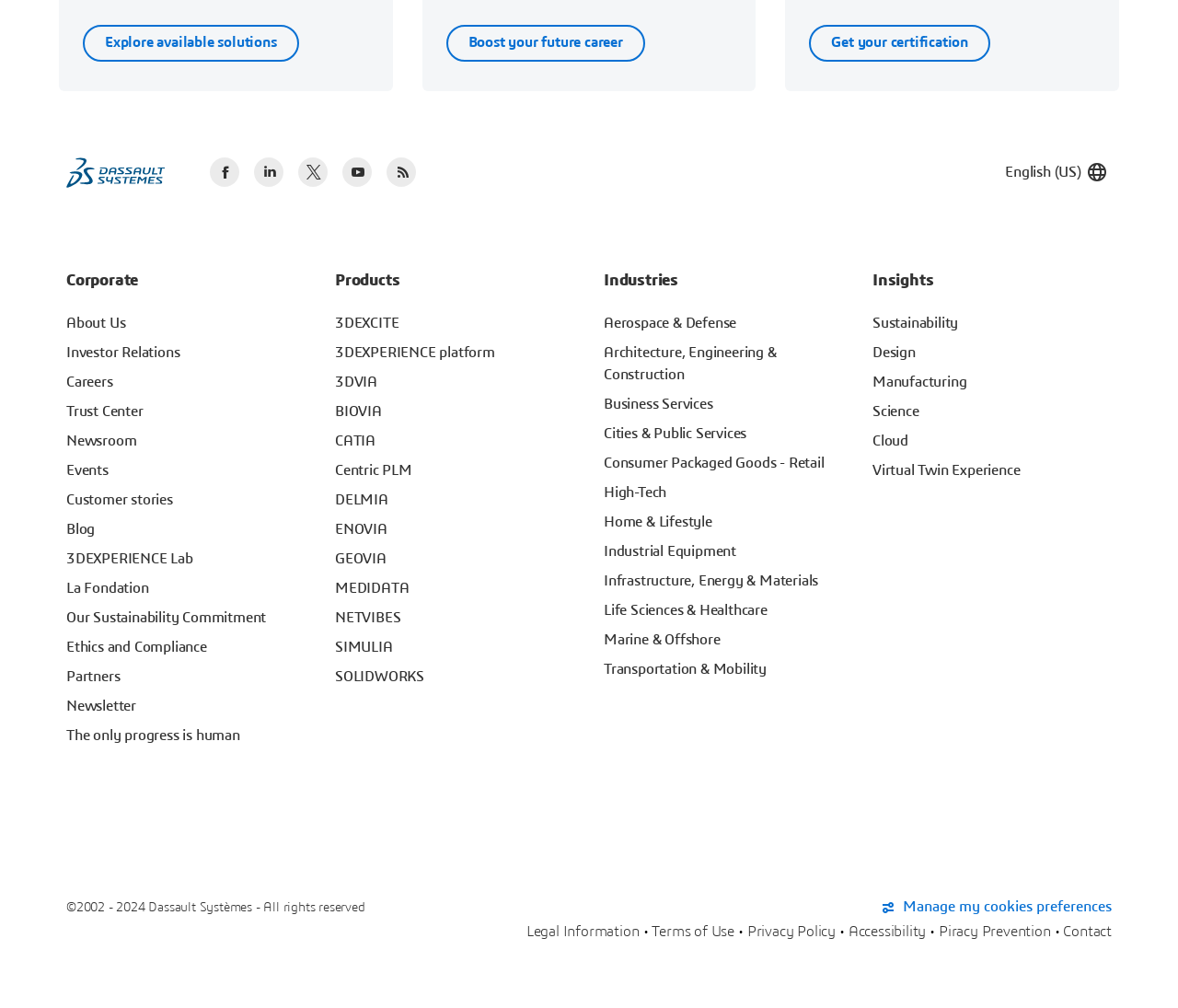Please indicate the bounding box coordinates of the element's region to be clicked to achieve the instruction: "View the image of the article 'Citizenship vs Permanent Residency: A Brief Guide'". Provide the coordinates as four float numbers between 0 and 1, i.e., [left, top, right, bottom].

None